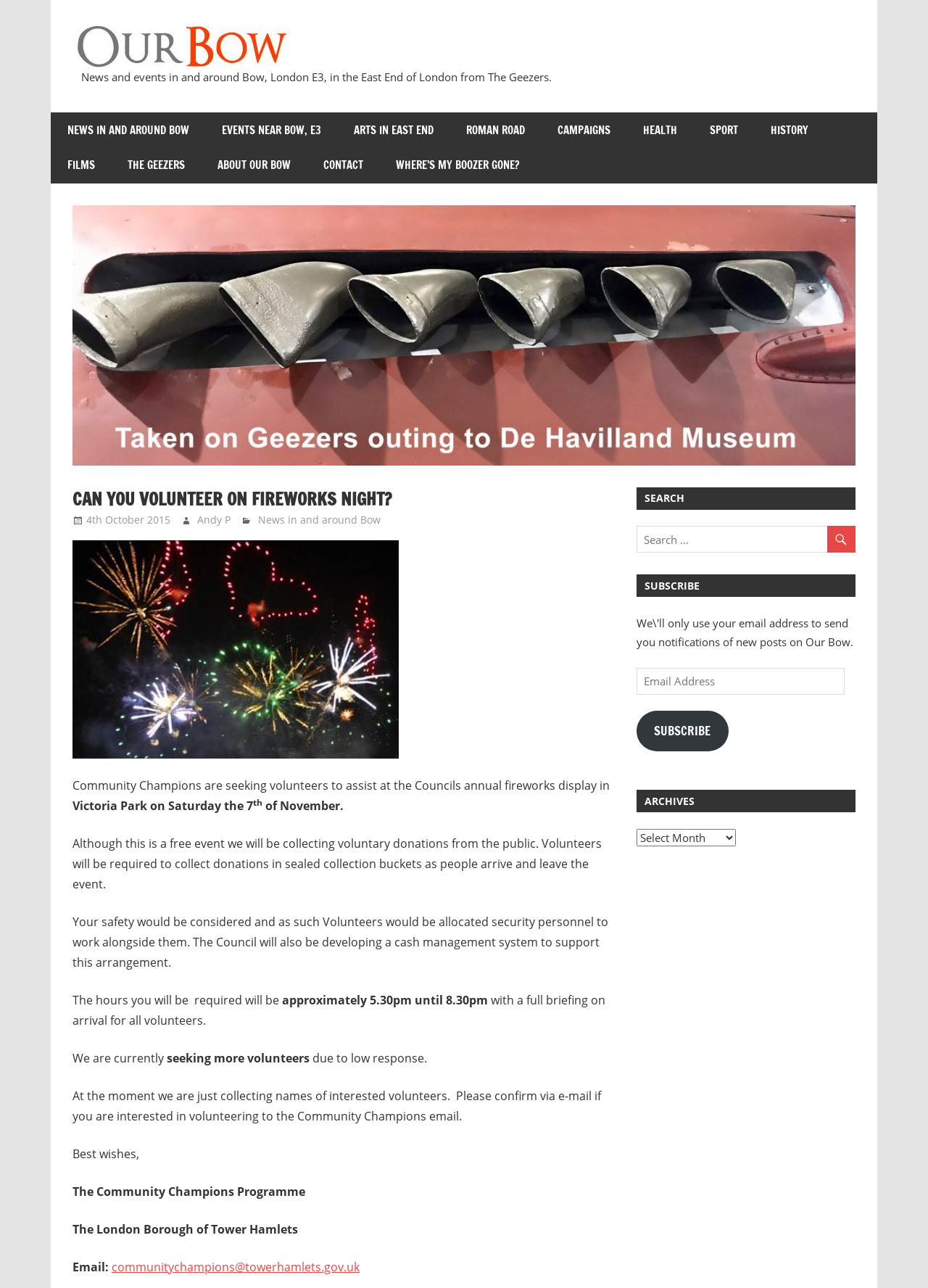Provide the bounding box coordinates, formatted as (top-left x, top-left y, bottom-right x, bottom-right y), with all values being floating point numbers between 0 and 1. Identify the bounding box of the UI element that matches the description: Contact

[0.33, 0.115, 0.409, 0.142]